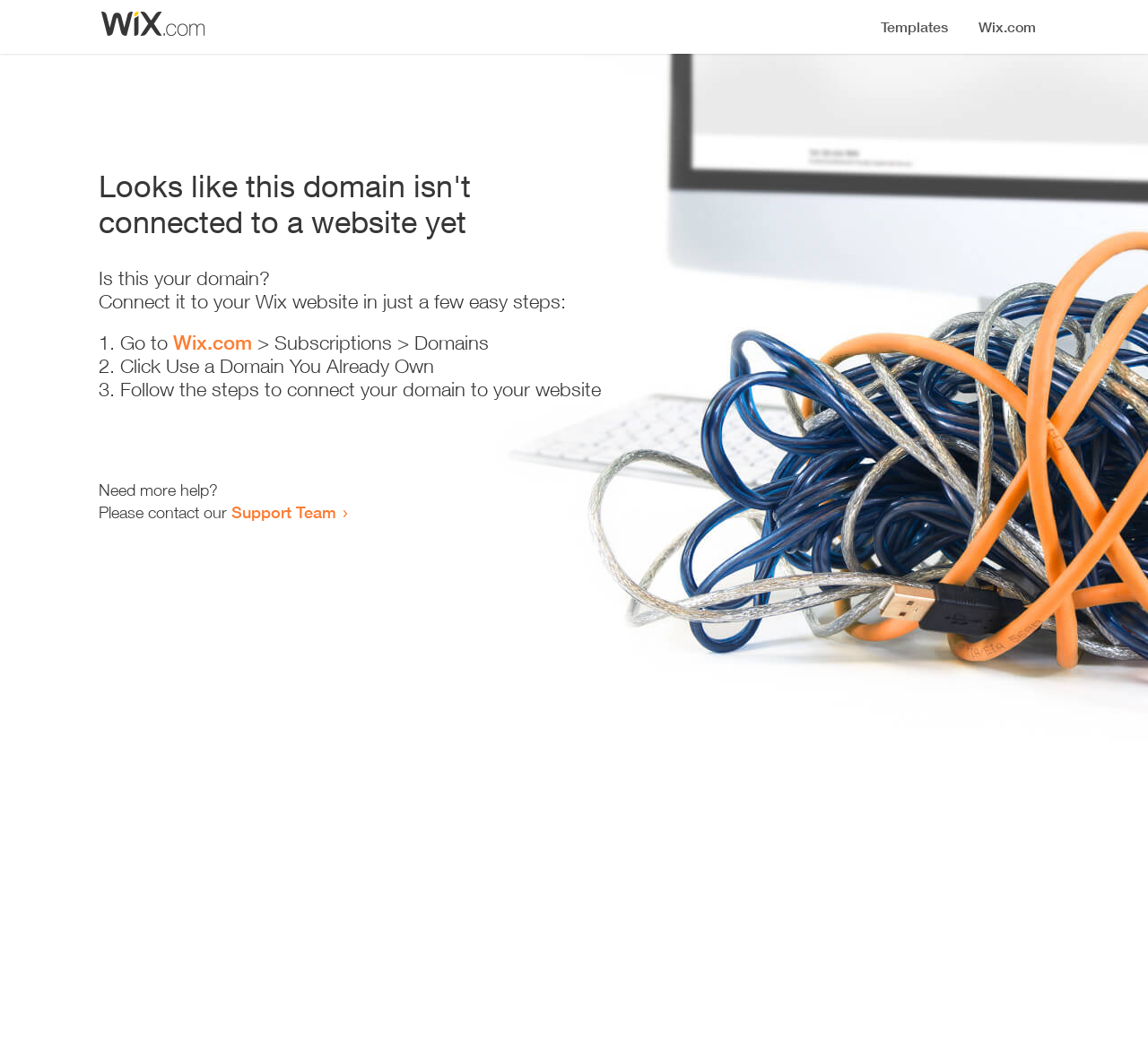Given the element description Support Team, predict the bounding box coordinates for the UI element in the webpage screenshot. The format should be (top-left x, top-left y, bottom-right x, bottom-right y), and the values should be between 0 and 1.

[0.202, 0.479, 0.293, 0.497]